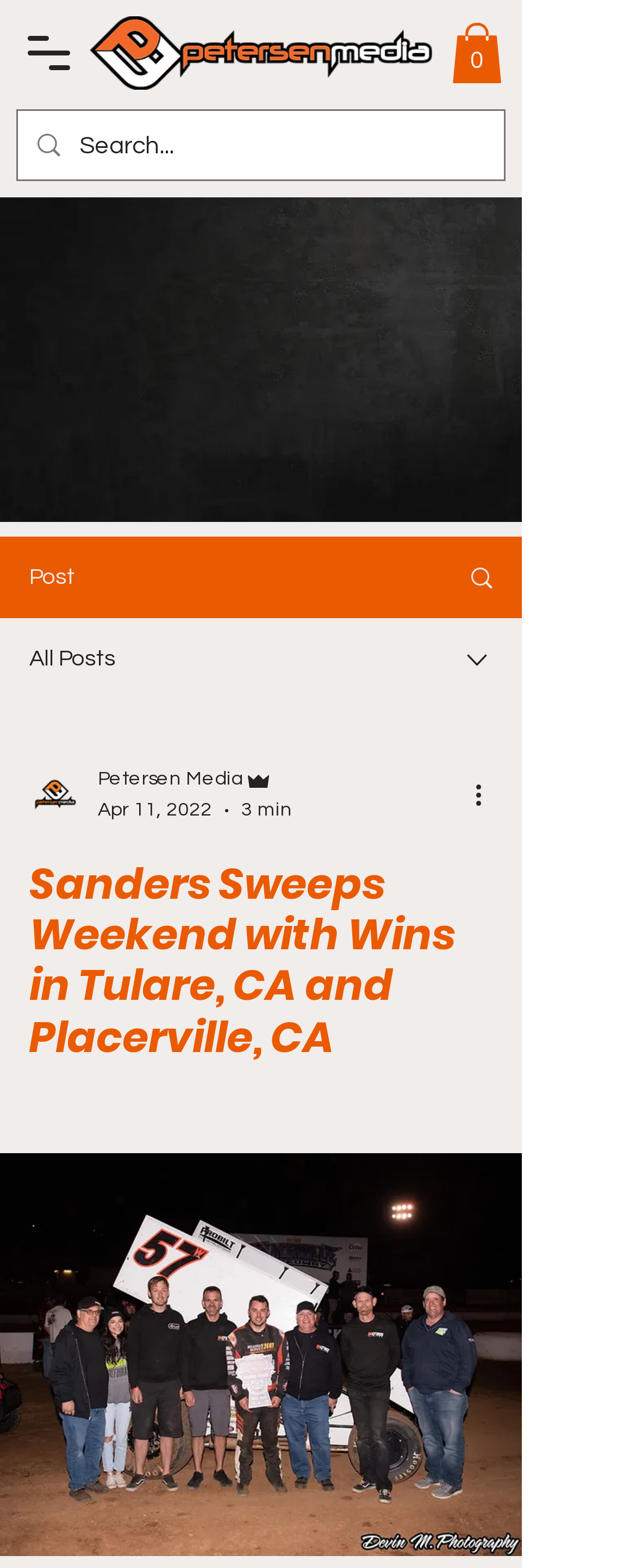Pinpoint the bounding box coordinates of the clickable area necessary to execute the following instruction: "View all posts". The coordinates should be given as four float numbers between 0 and 1, namely [left, top, right, bottom].

[0.046, 0.413, 0.182, 0.428]